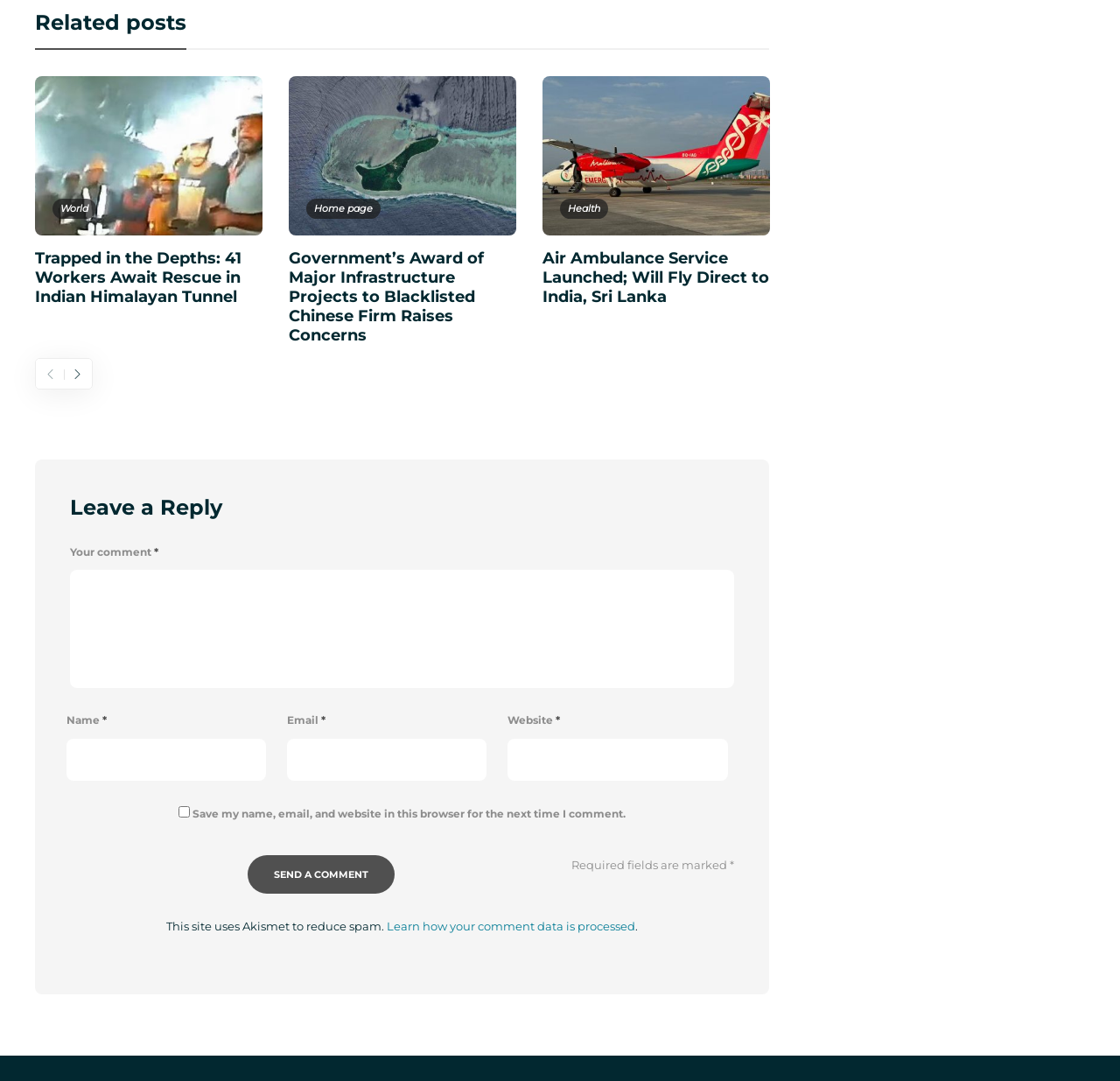Find the bounding box coordinates for the area that should be clicked to accomplish the instruction: "Click on the link 'World'".

[0.047, 0.184, 0.086, 0.202]